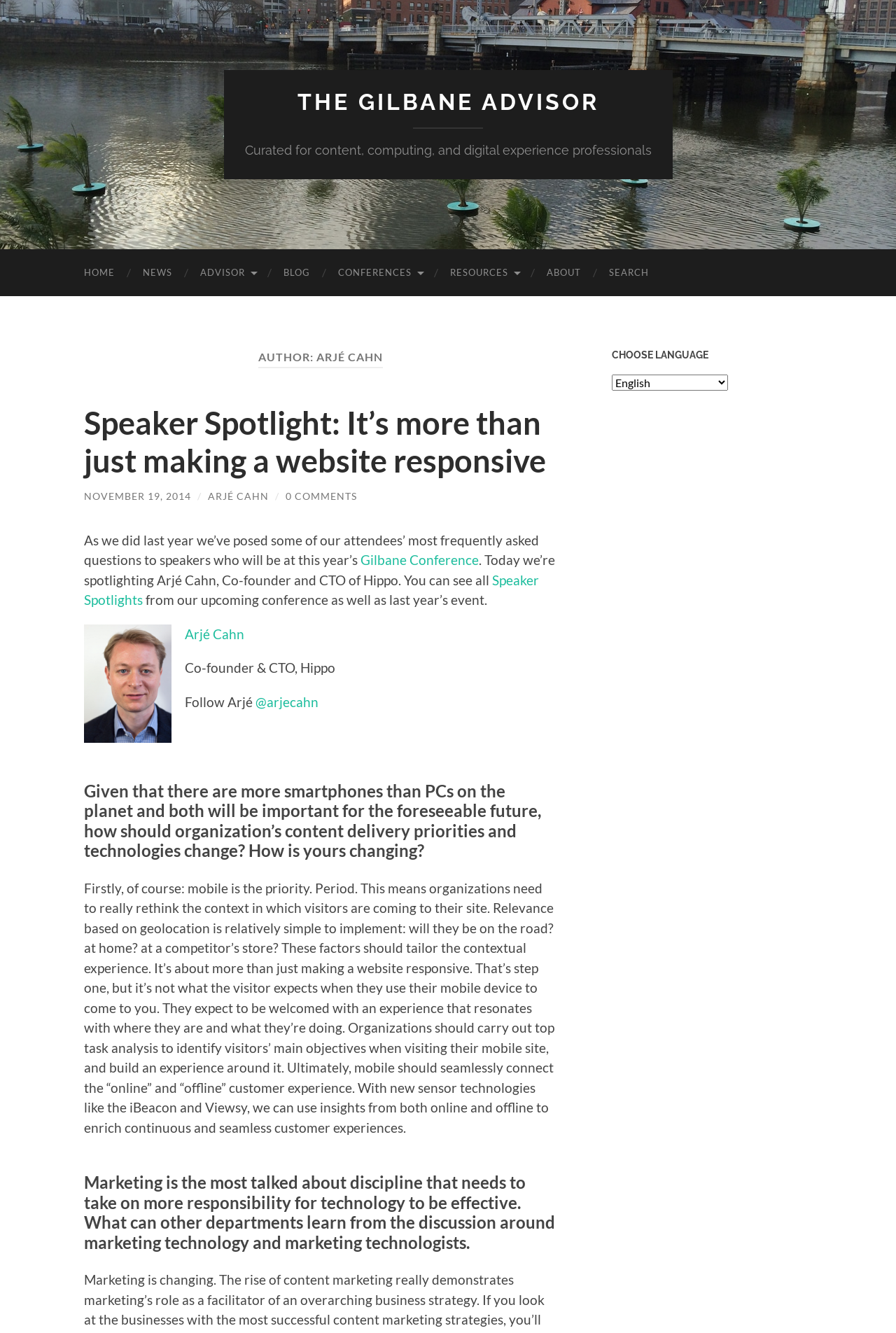Describe every aspect of the webpage comprehensively.

The webpage is an author profile page for Arjé Cahn at The Gilbane Advisor. At the top, there is a header section with a link to "THE GILBANE ADVISOR" and a brief description of the website. Below this, there is a navigation menu with links to "HOME", "NEWS", "ADVISOR", "BLOG", "CONFERENCES", "RESOURCES", "ABOUT", and "SEARCH".

The main content area is divided into two sections. On the left, there is a header with the title "AUTHOR: ARJÉ CAHN" and a heading that reads "Speaker Spotlight: It’s more than just making a website responsive". Below this, there is a link to the article, a date "NOVEMBER 19, 2014", and the author's name "ARJÉ CAHN". There is also a link to "0 COMMENTS" and a brief summary of the article.

On the right, there is a section with a heading that reads "Given that there are more smartphones than PCs on the planet and both will be important for the foreseeable future, how should organization’s content delivery priorities and technologies change? How is yours changing?" followed by a lengthy response from Arjé Cahn. Below this, there is another heading that reads "Marketing is the most talked about discipline that needs to take on more responsibility for technology to be effective. What can other departments learn from the discussion around marketing technology and marketing technologists."

There is also a sidebar on the right with a heading "CHOOSE LANGUAGE" and a dropdown menu to select a language. At the bottom of the page, there is a small image of Arjé Cahn, along with his title "Co-founder & CTO, Hippo" and a link to his Twitter handle "@arjecahn".